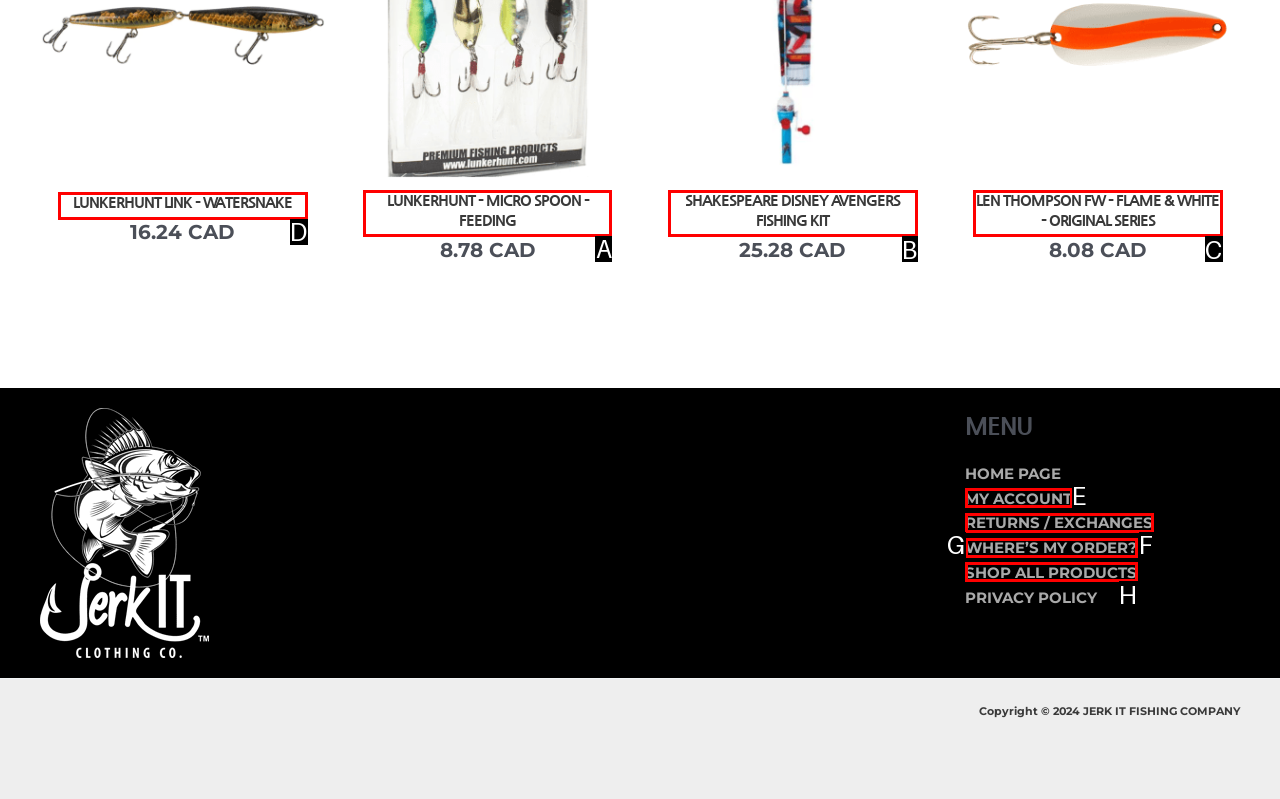Identify the HTML element you need to click to achieve the task: Click on July 2016. Respond with the corresponding letter of the option.

None